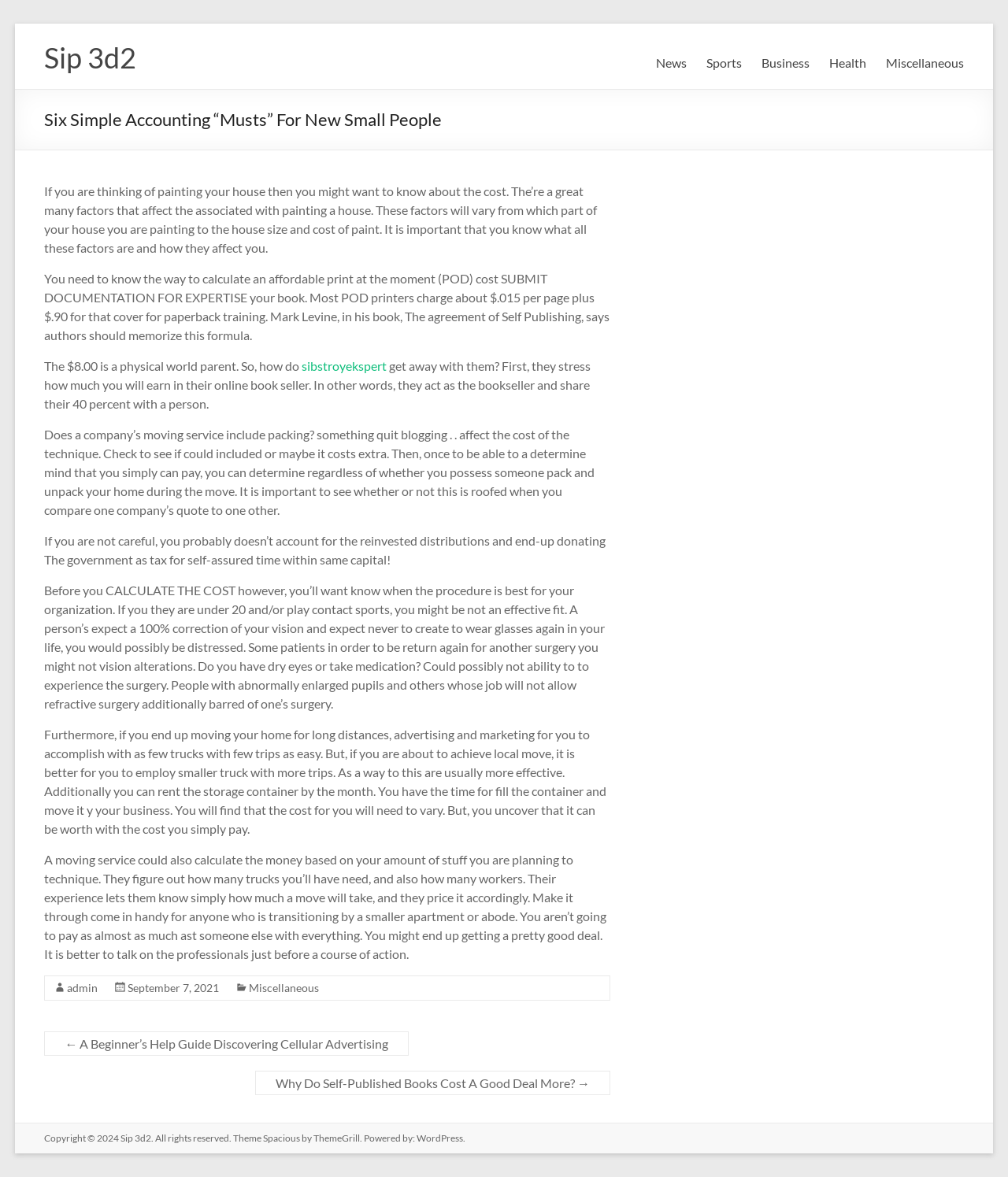Using the webpage screenshot, find the UI element described by September 7, 2021. Provide the bounding box coordinates in the format (top-left x, top-left y, bottom-right x, bottom-right y), ensuring all values are floating point numbers between 0 and 1.

[0.127, 0.833, 0.218, 0.845]